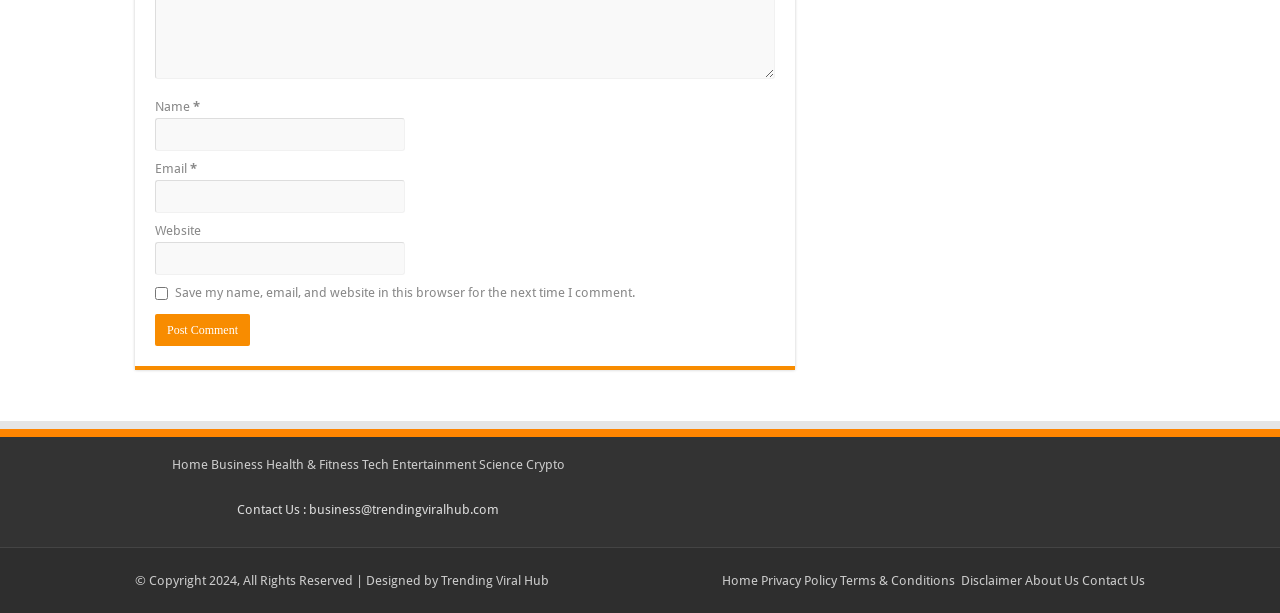Could you determine the bounding box coordinates of the clickable element to complete the instruction: "Click the Post Comment button"? Provide the coordinates as four float numbers between 0 and 1, i.e., [left, top, right, bottom].

[0.121, 0.513, 0.195, 0.565]